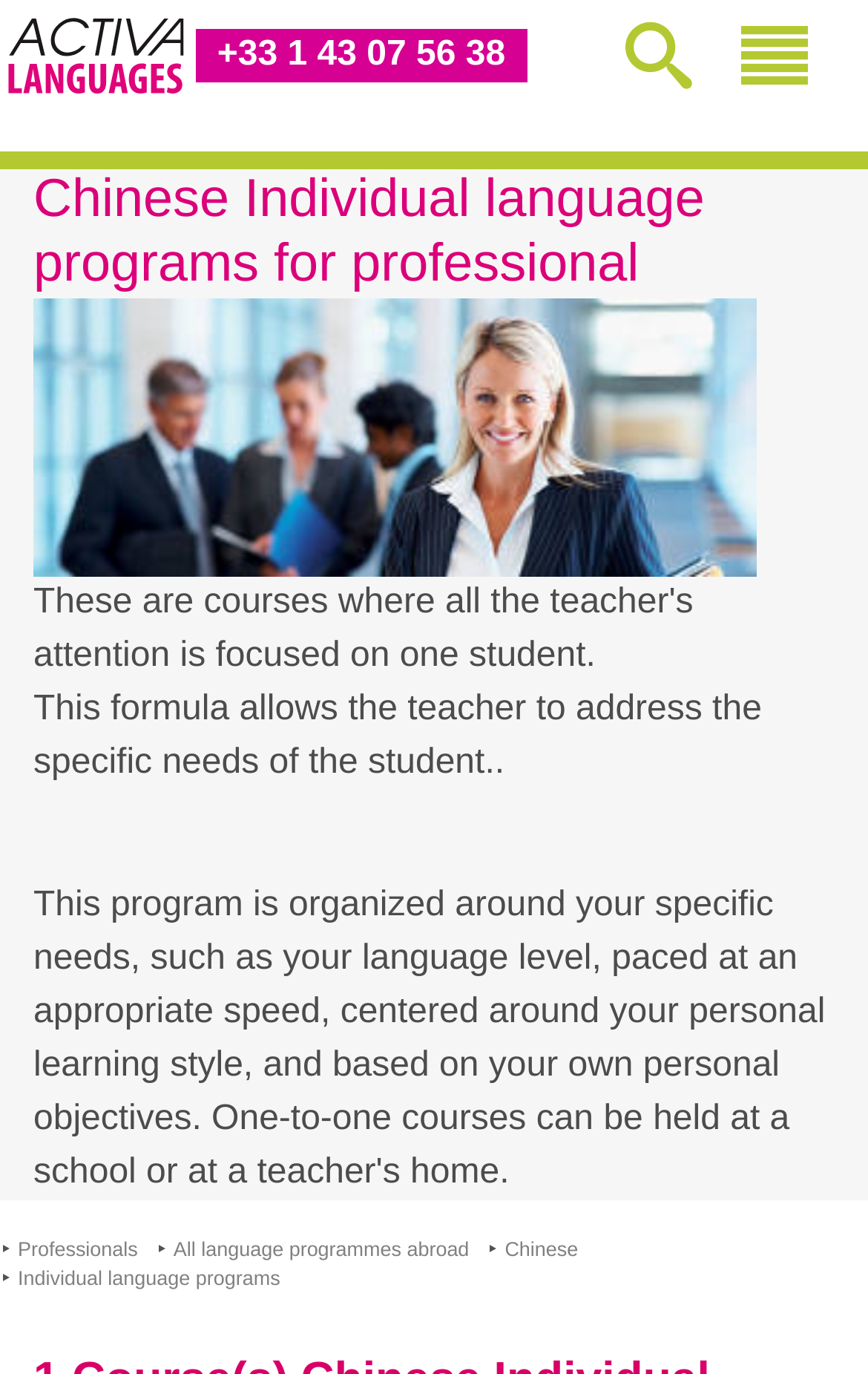What is the benefit of this formula?
Give a single word or phrase answer based on the content of the image.

Address specific needs of the student